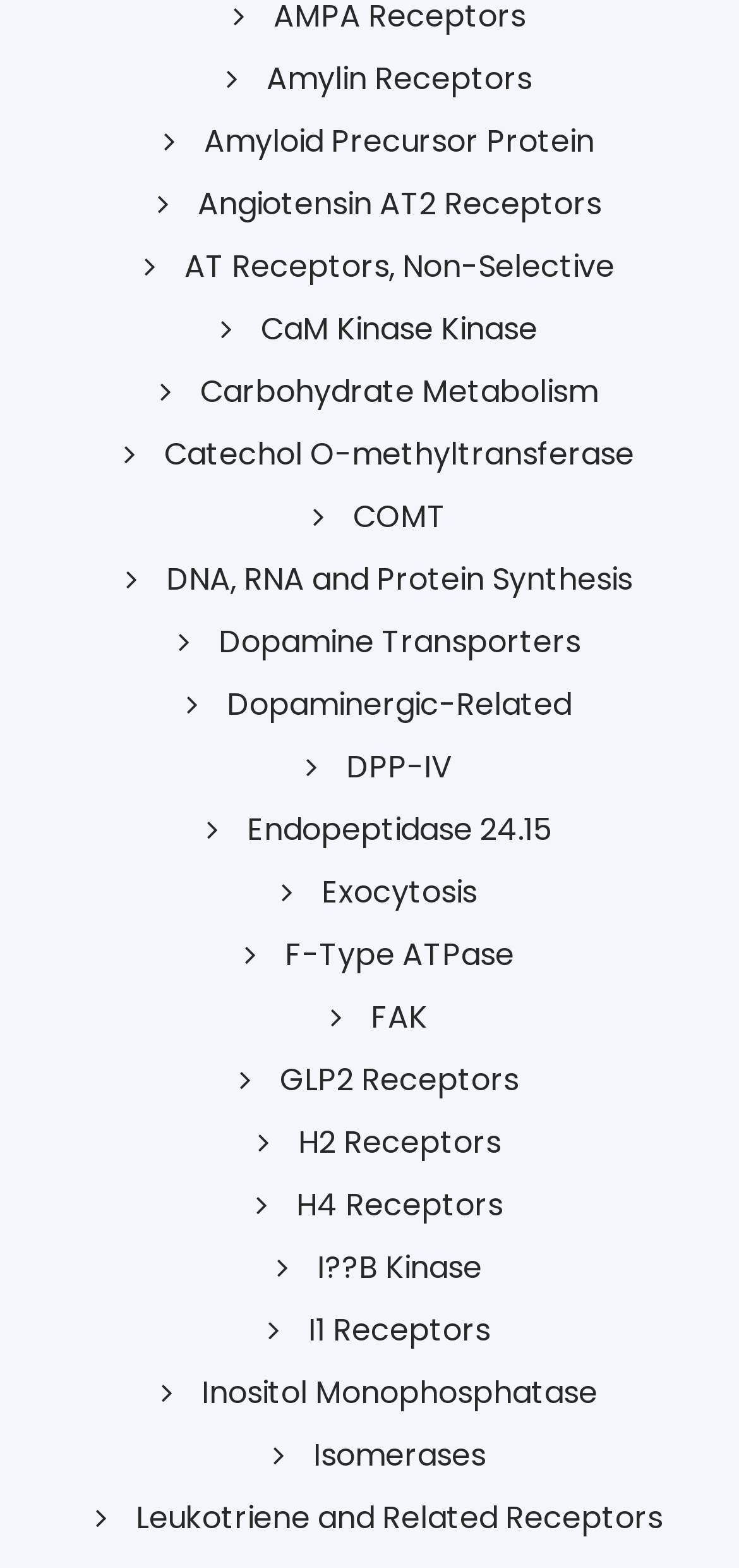Determine the bounding box coordinates of the UI element that matches the following description: "Leukotriene and Related Receptors". The coordinates should be four float numbers between 0 and 1 in the format [left, top, right, bottom].

[0.13, 0.954, 0.897, 0.982]